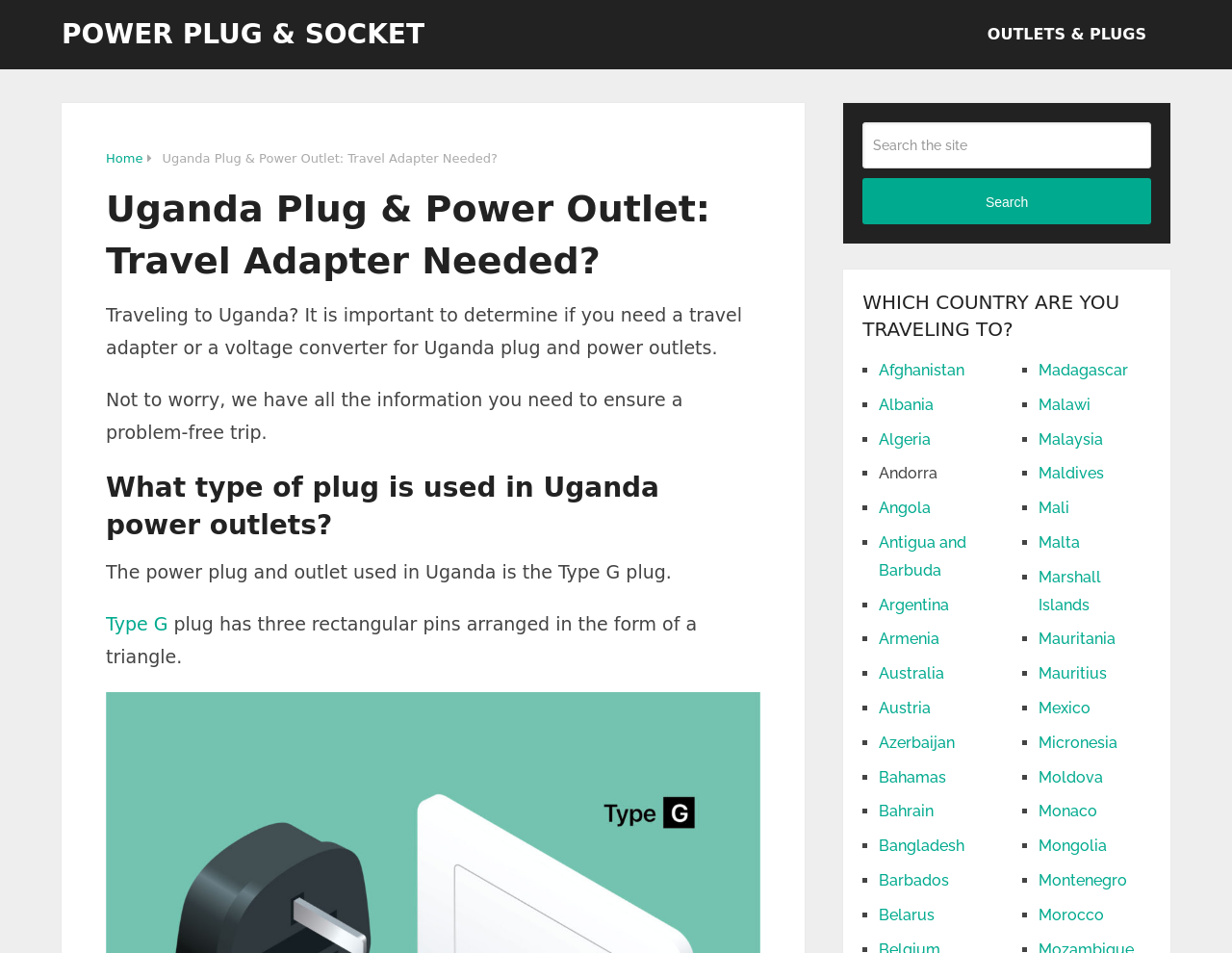Find the bounding box coordinates for the area you need to click to carry out the instruction: "Go to Afghanistan". The coordinates should be four float numbers between 0 and 1, indicated as [left, top, right, bottom].

[0.713, 0.379, 0.783, 0.398]